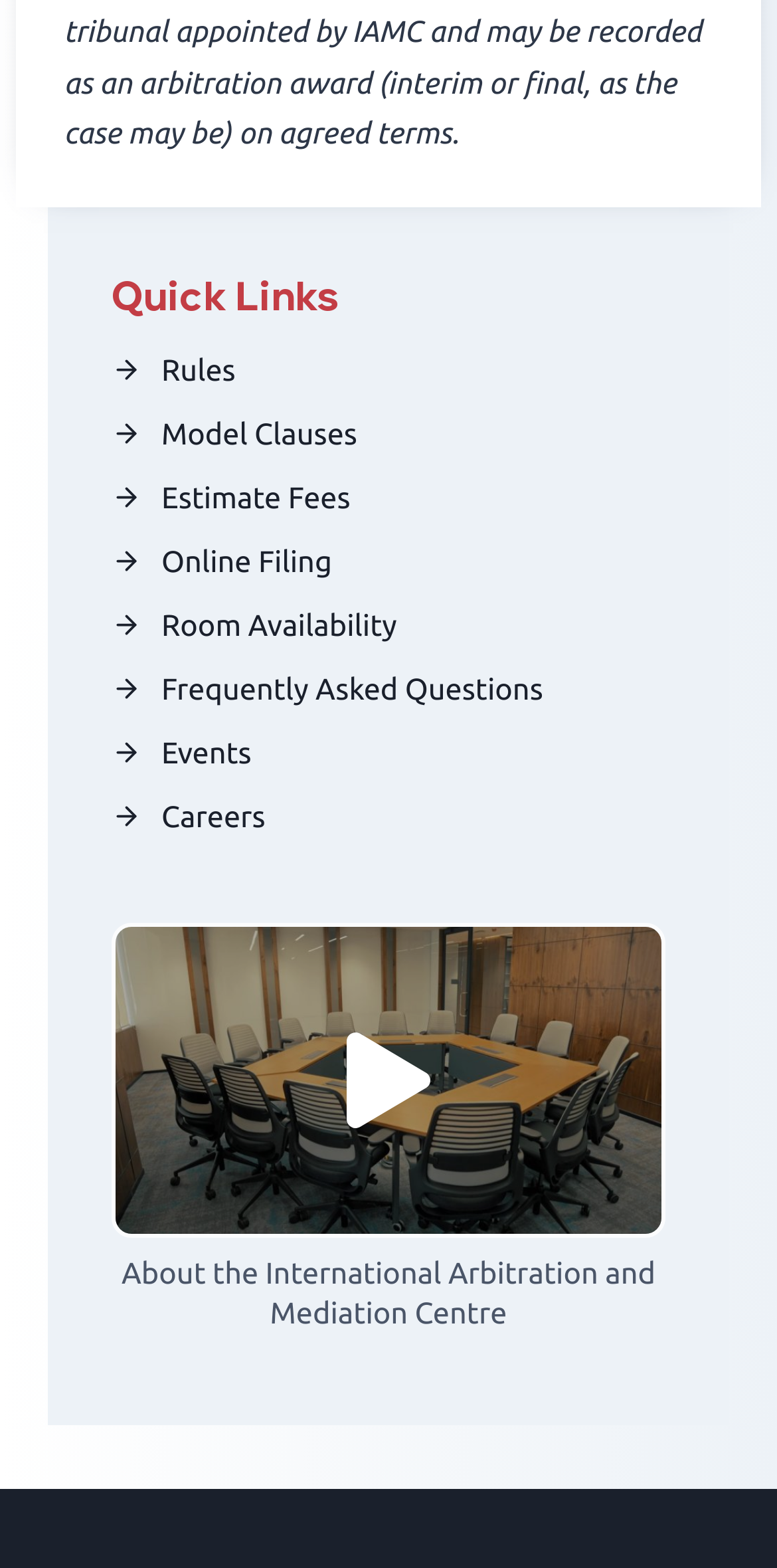Provide the bounding box coordinates of the UI element that matches the description: "Home".

None